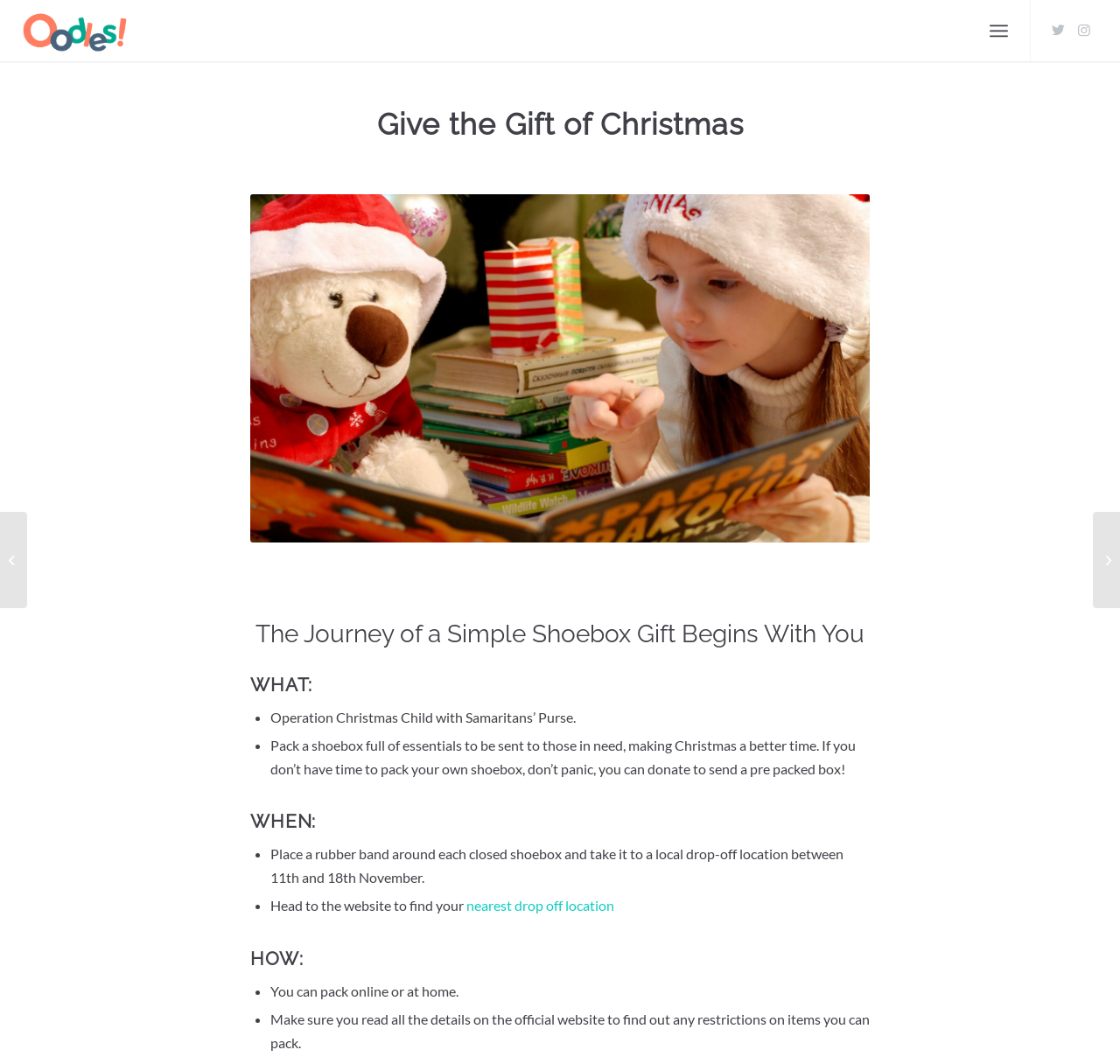Extract the heading text from the webpage.

Give the Gift of Christmas